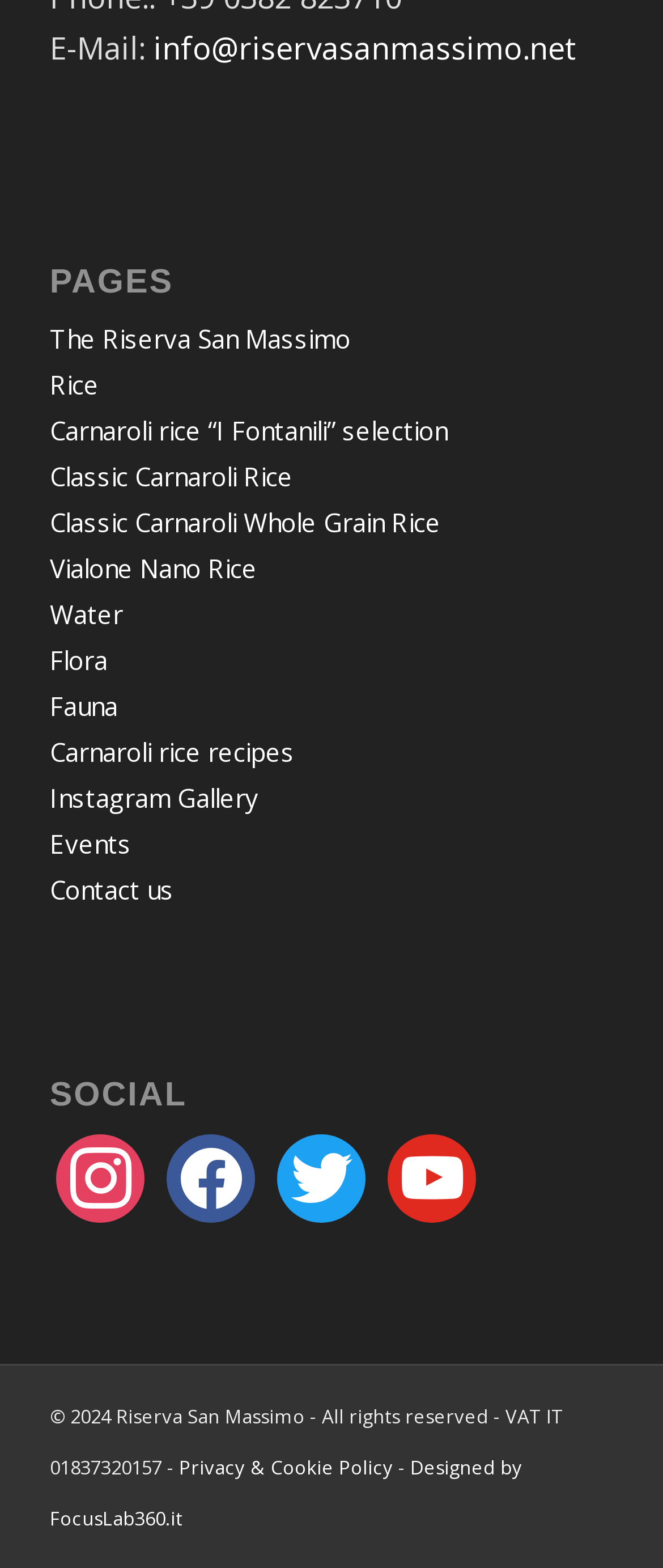Please respond to the question with a concise word or phrase:
What is the VAT number of Riserva San Massimo?

IT 01837320157